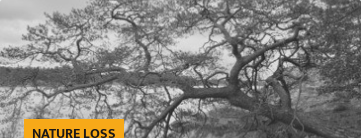What theme is emphasized by the image?
Answer briefly with a single word or phrase based on the image.

Nature loss